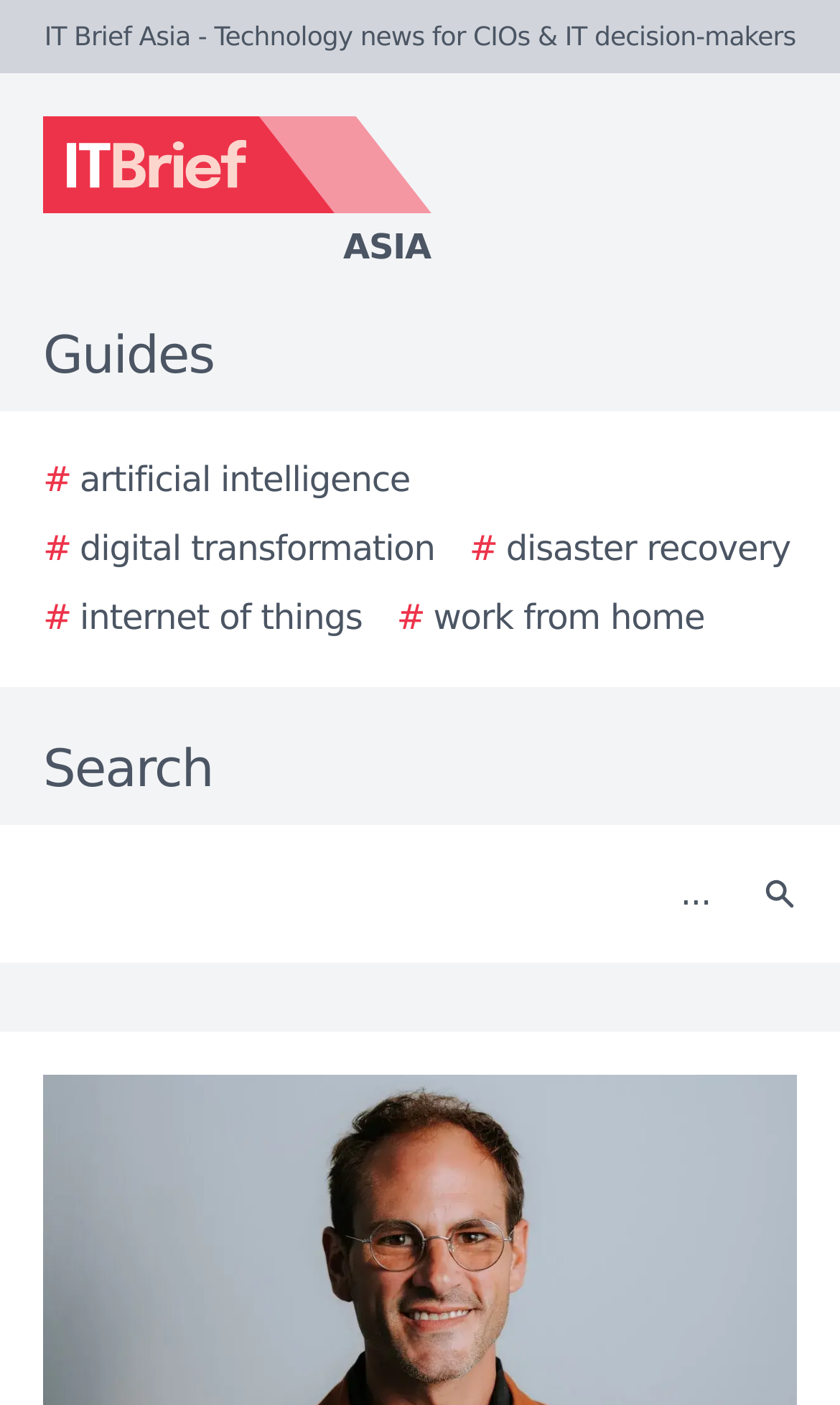Bounding box coordinates are specified in the format (top-left x, top-left y, bottom-right x, bottom-right y). All values are floating point numbers bounded between 0 and 1. Please provide the bounding box coordinate of the region this sentence describes: # work from home

[0.472, 0.422, 0.839, 0.458]